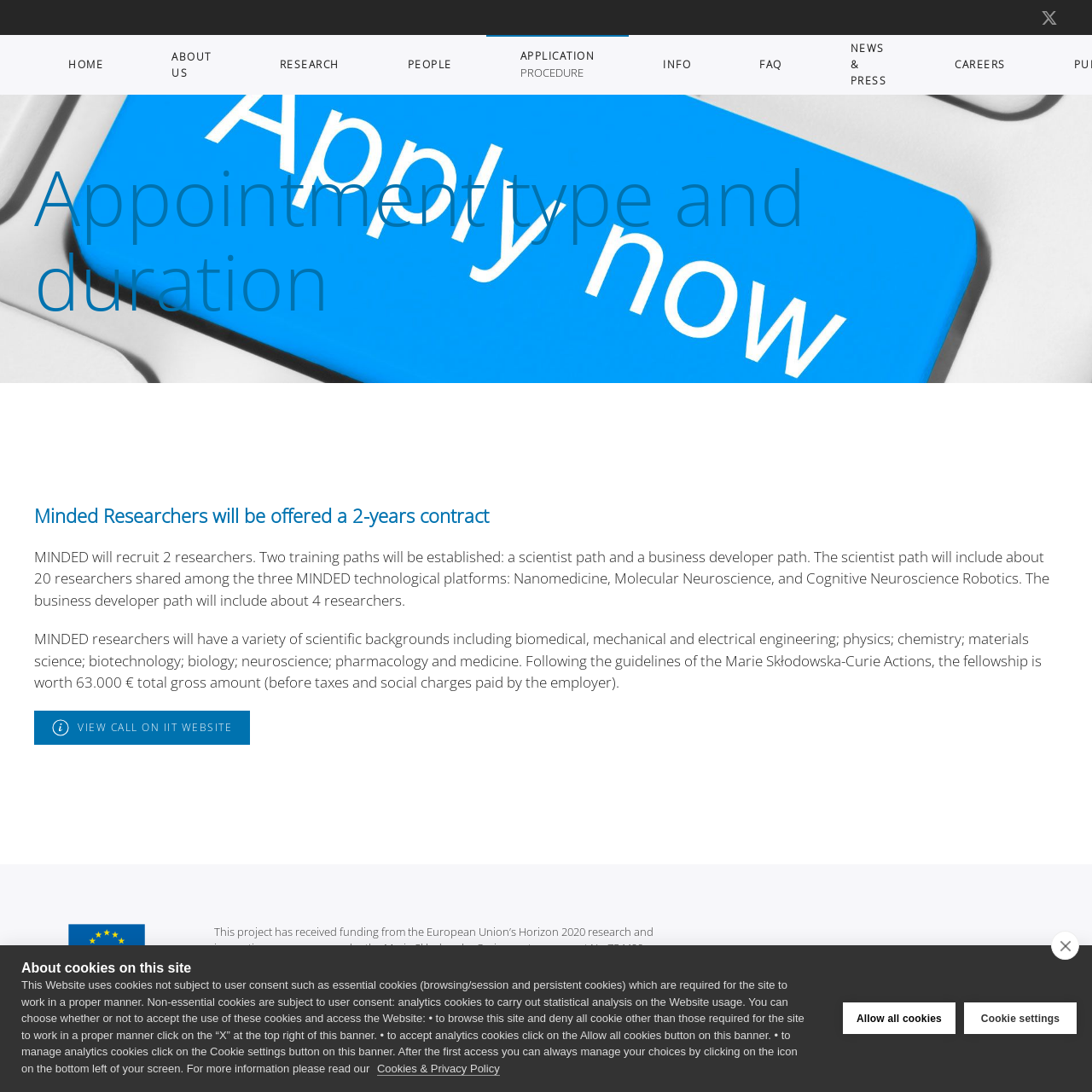Please indicate the bounding box coordinates of the element's region to be clicked to achieve the instruction: "Visit Eric Lee's homepage". Provide the coordinates as four float numbers between 0 and 1, i.e., [left, top, right, bottom].

None